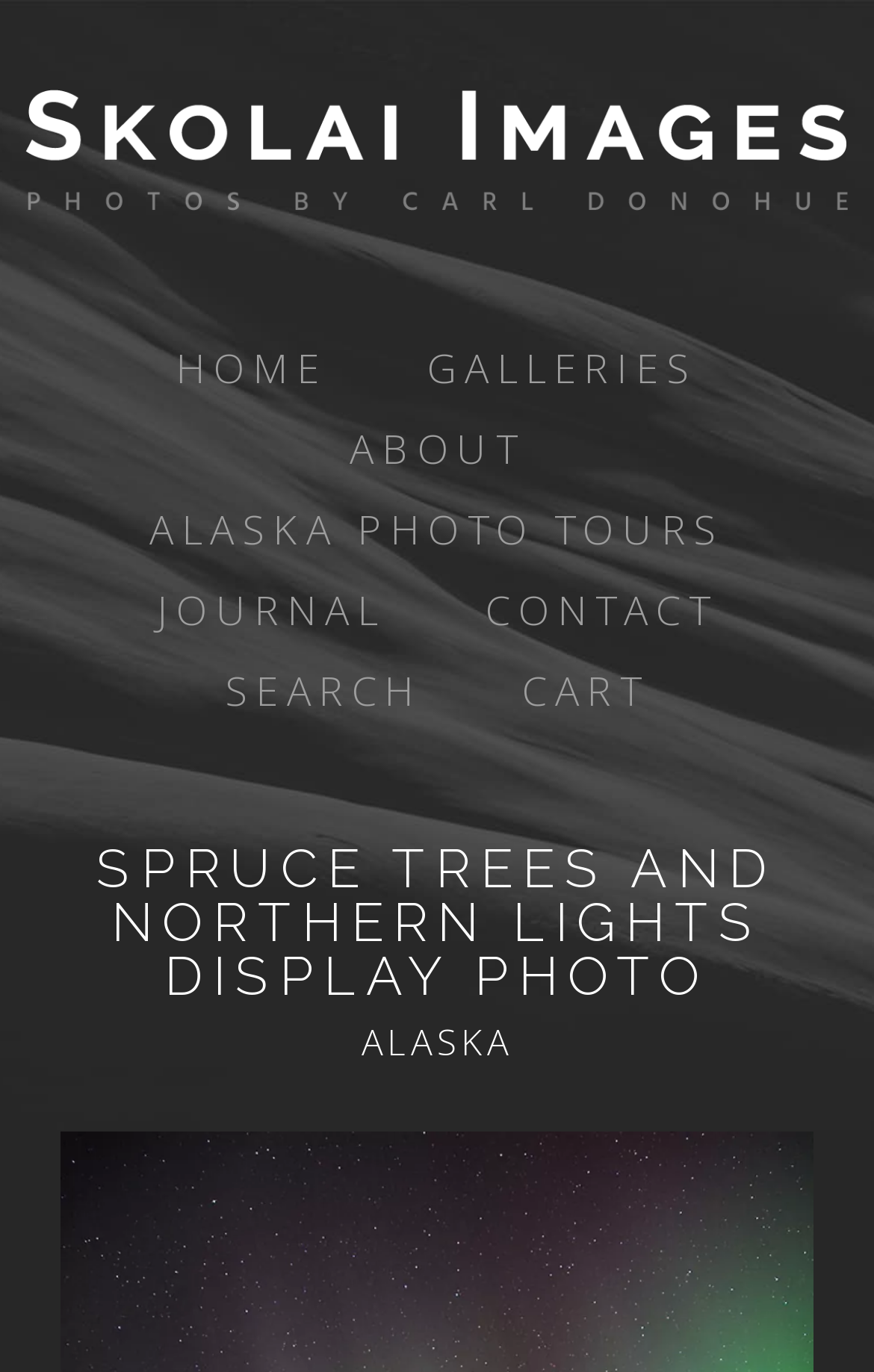From the given element description: "Journal", find the bounding box for the UI element. Provide the coordinates as four float numbers between 0 and 1, in the order [left, top, right, bottom].

[0.133, 0.425, 0.488, 0.464]